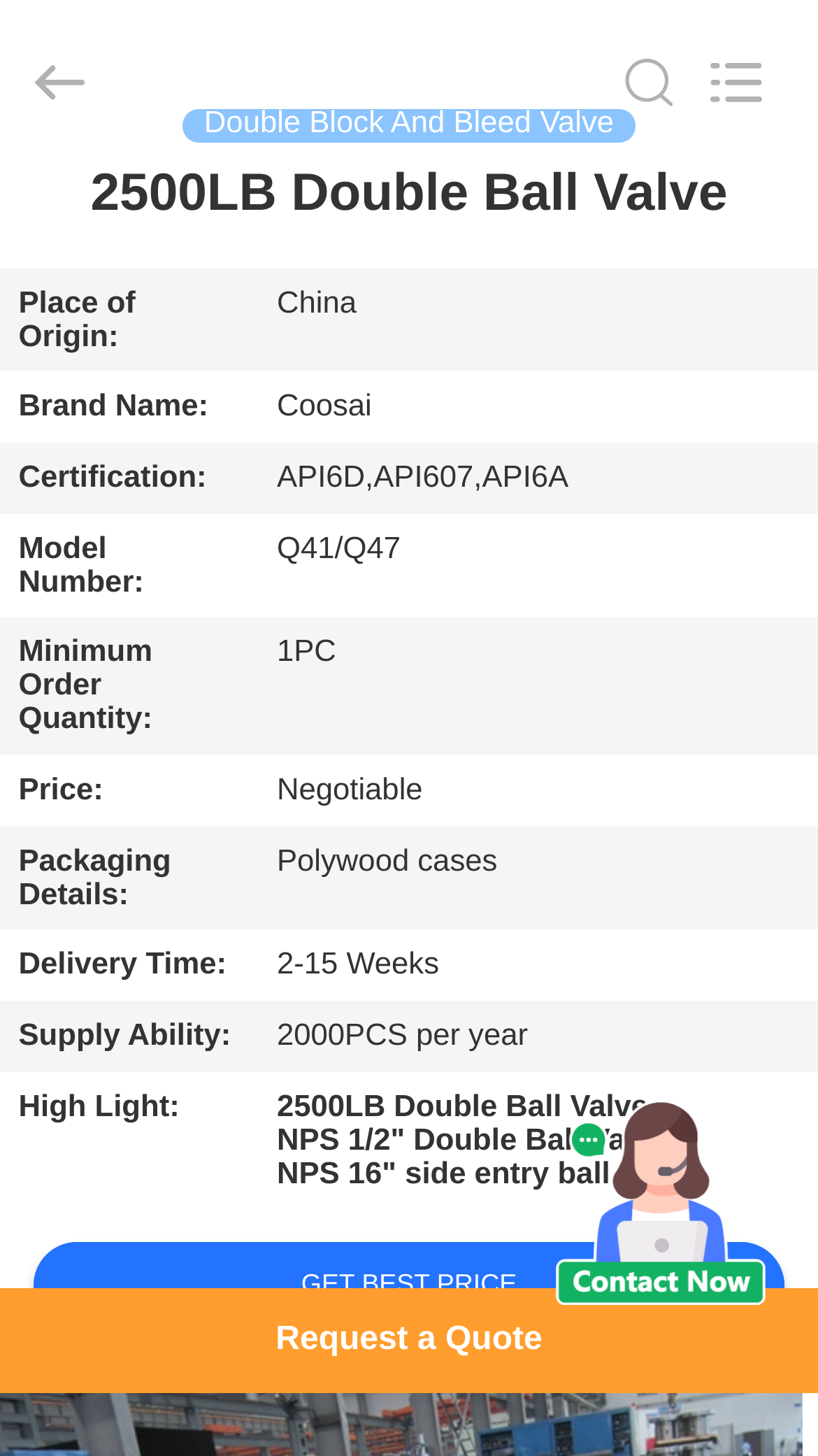What is the place of origin of the product?
From the screenshot, provide a brief answer in one word or phrase.

China